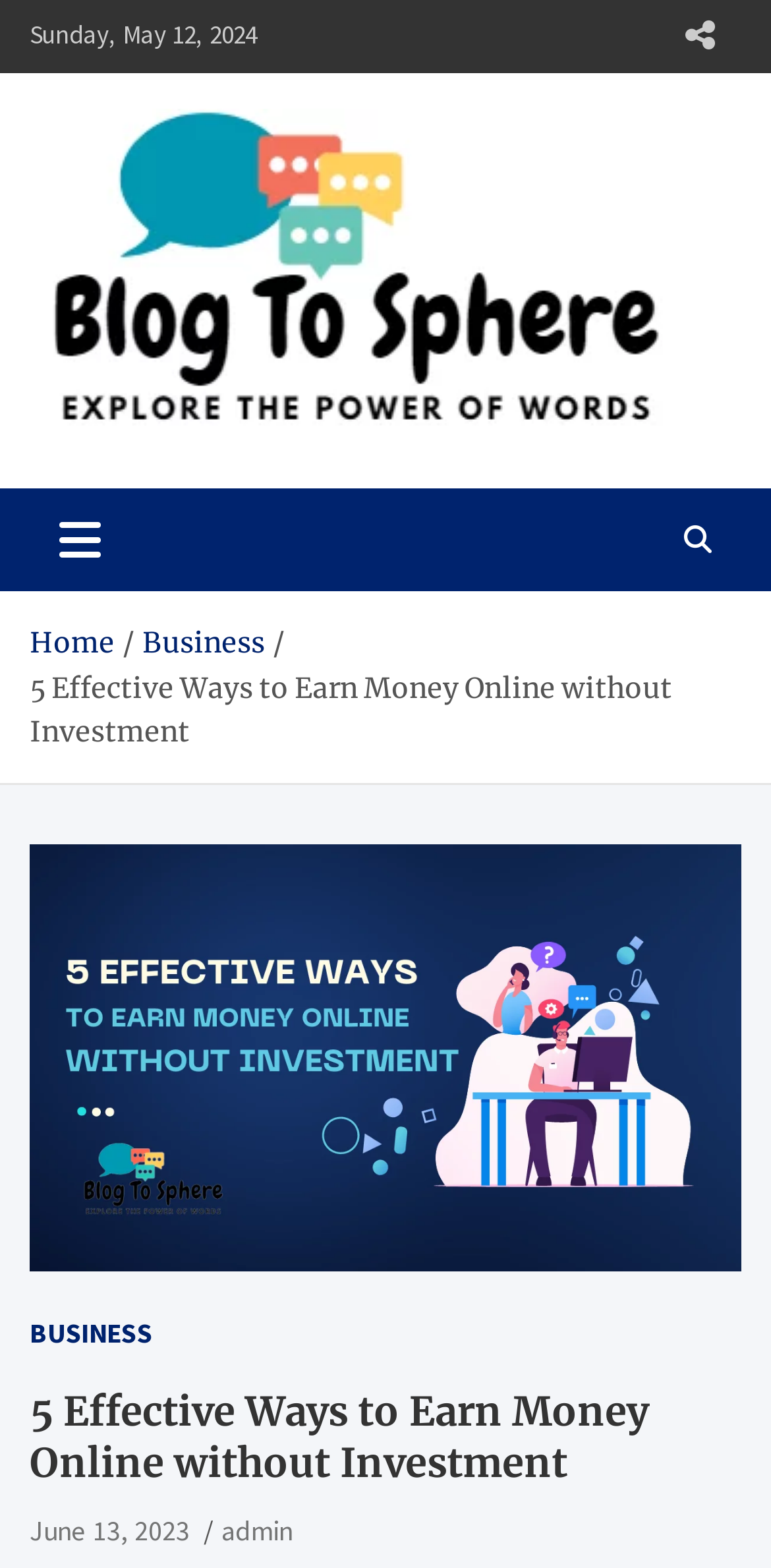Kindly determine the bounding box coordinates for the area that needs to be clicked to execute this instruction: "Visit the Blog To Sphere page".

[0.038, 0.069, 0.867, 0.278]